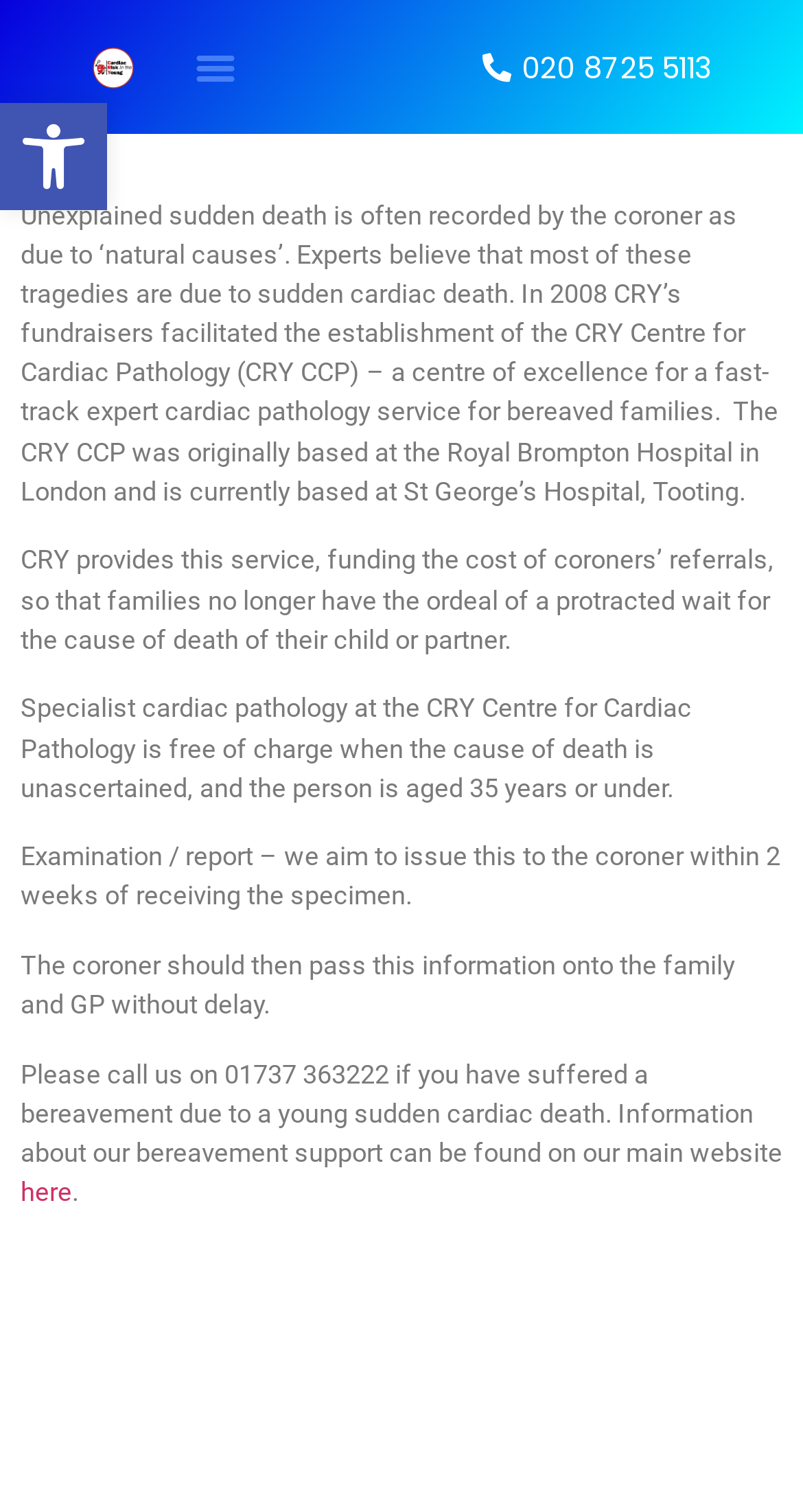Answer the question with a single word or phrase: 
What is the phone number to call for bereavement support?

01737 363222